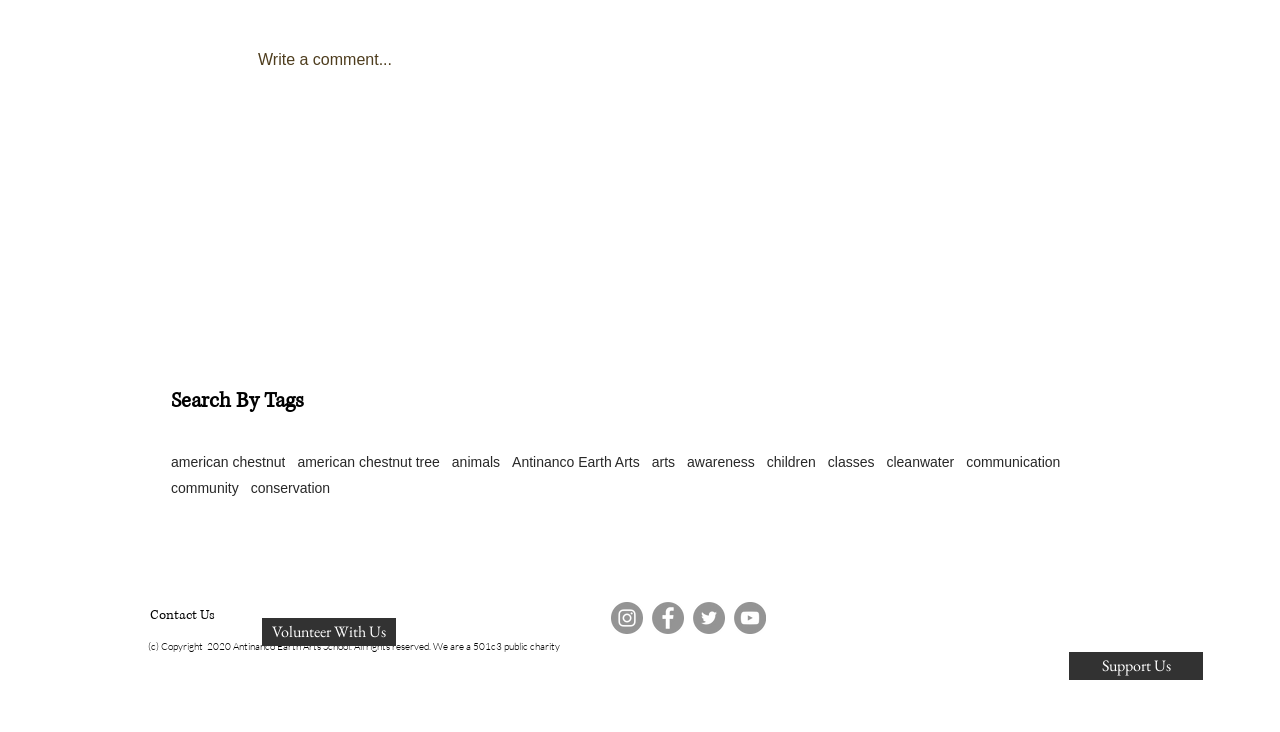What is the text on the button at the top? Please answer the question using a single word or phrase based on the image.

Write a comment...